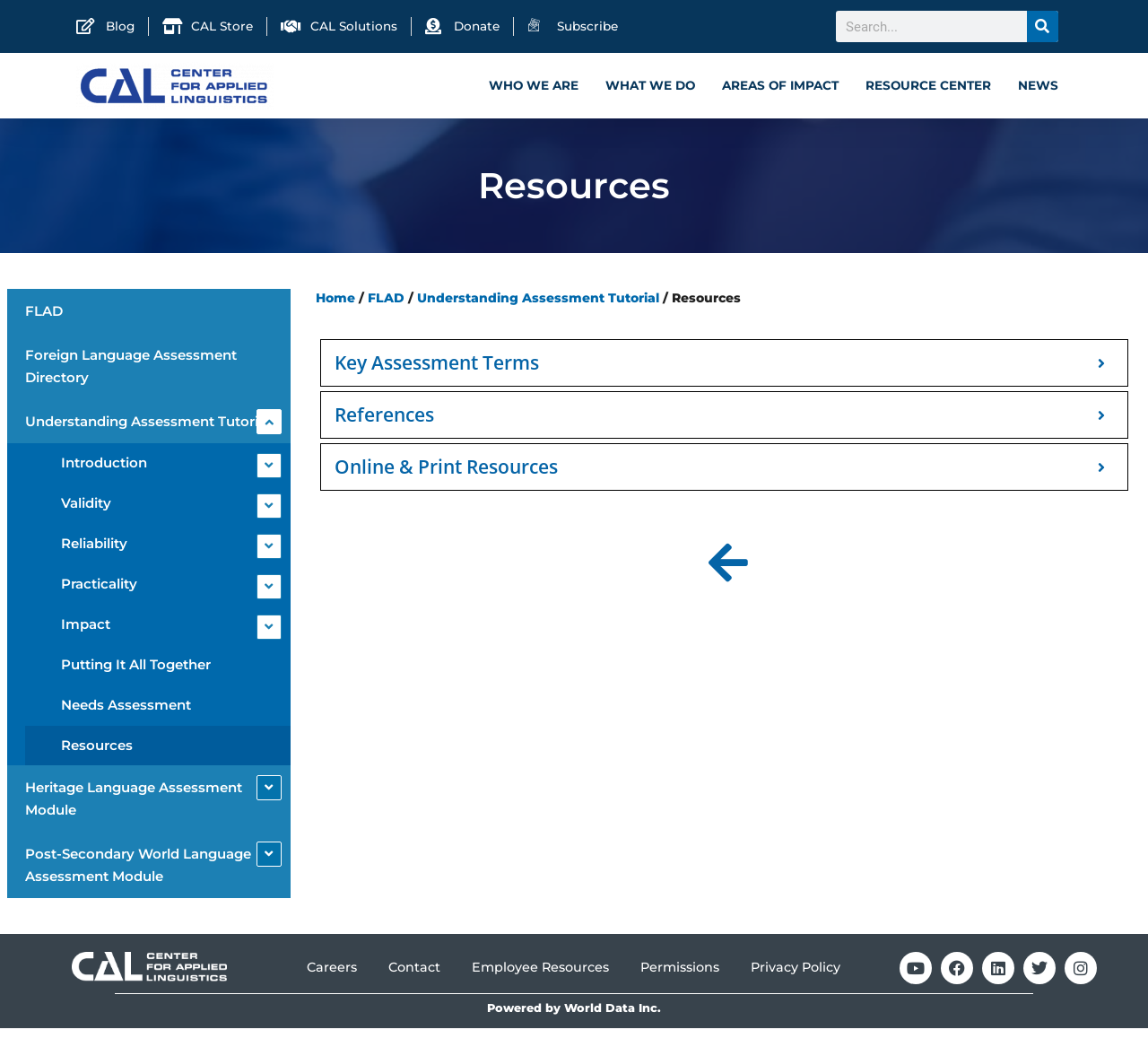Using the information in the image, give a comprehensive answer to the question: 
What is the name of the organization?

I determined the answer by looking at the root element 'Resources - Center for Applied Linguistics' which indicates that the webpage is related to the Center for Applied Linguistics organization.